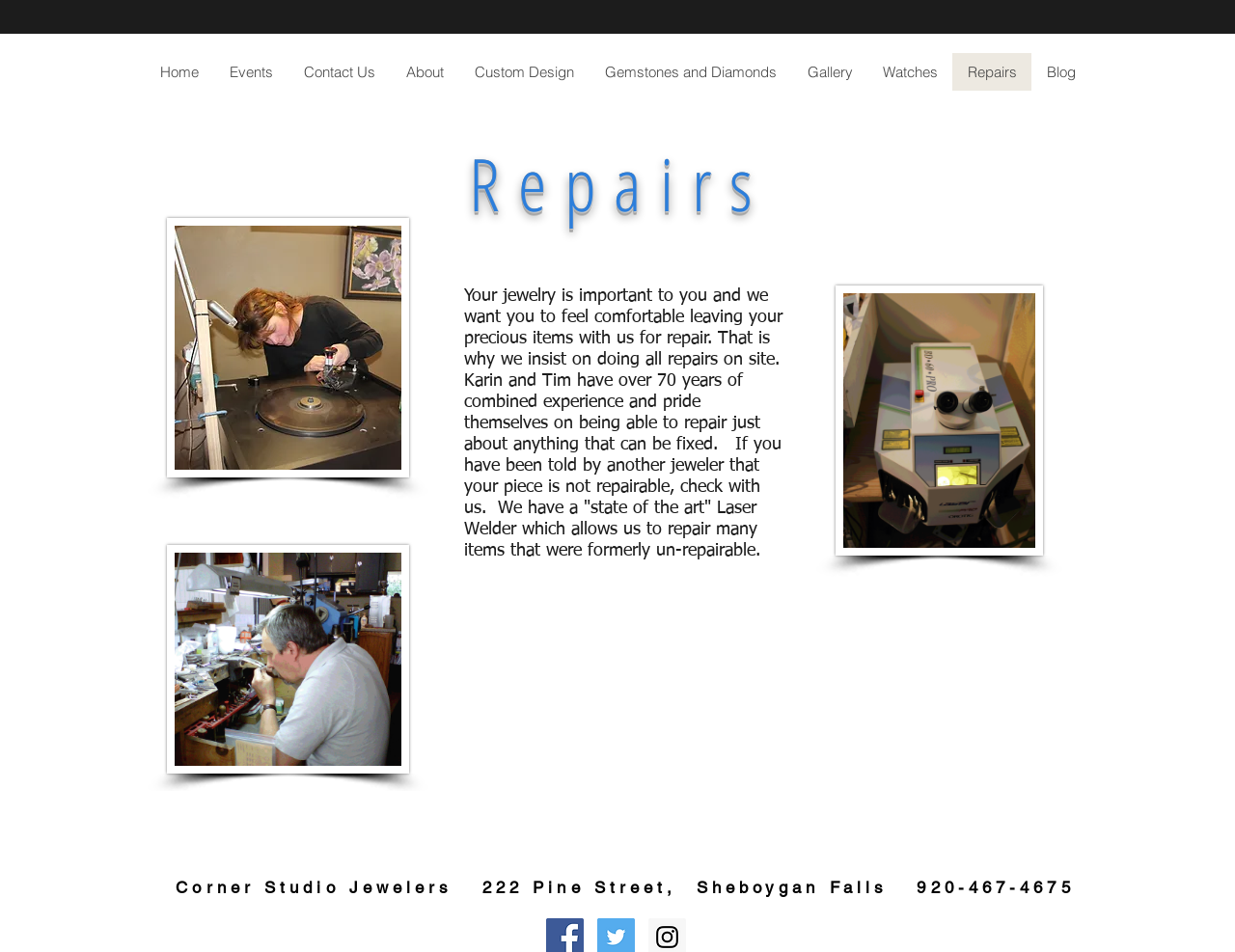Based on the element description Events, identify the bounding box of the UI element in the given webpage screenshot. The coordinates should be in the format (top-left x, top-left y, bottom-right x, bottom-right y) and must be between 0 and 1.

[0.173, 0.056, 0.233, 0.095]